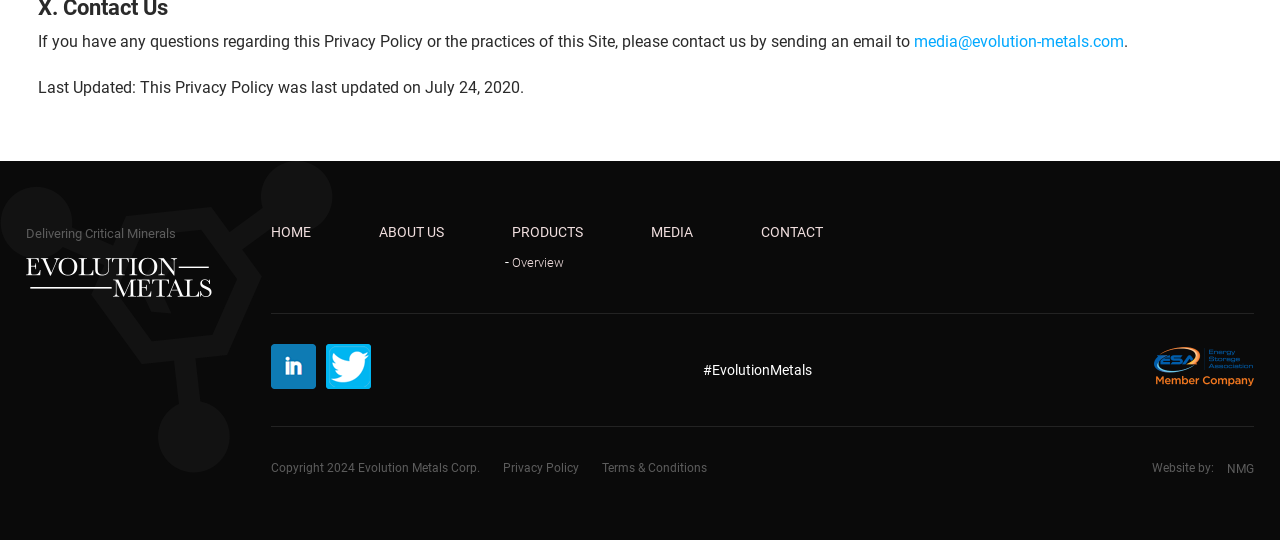From the image, can you give a detailed response to the question below:
How many main navigation links are there?

I counted the number of link elements that are direct children of the contentinfo element, which are 'HOME', 'ABOUT US', 'PRODUCTS', 'MEDIA', 'CONTACT', and an empty link element.